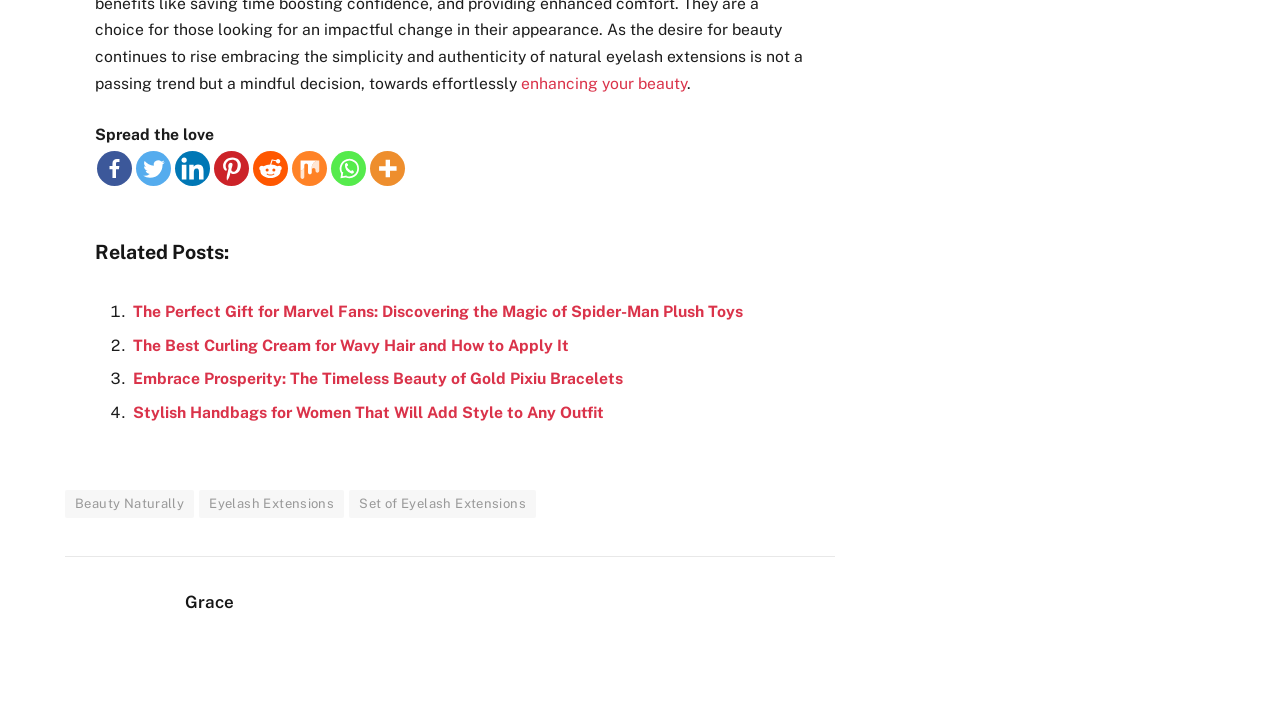Using the description "Grace", locate and provide the bounding box of the UI element.

[0.145, 0.833, 0.183, 0.861]